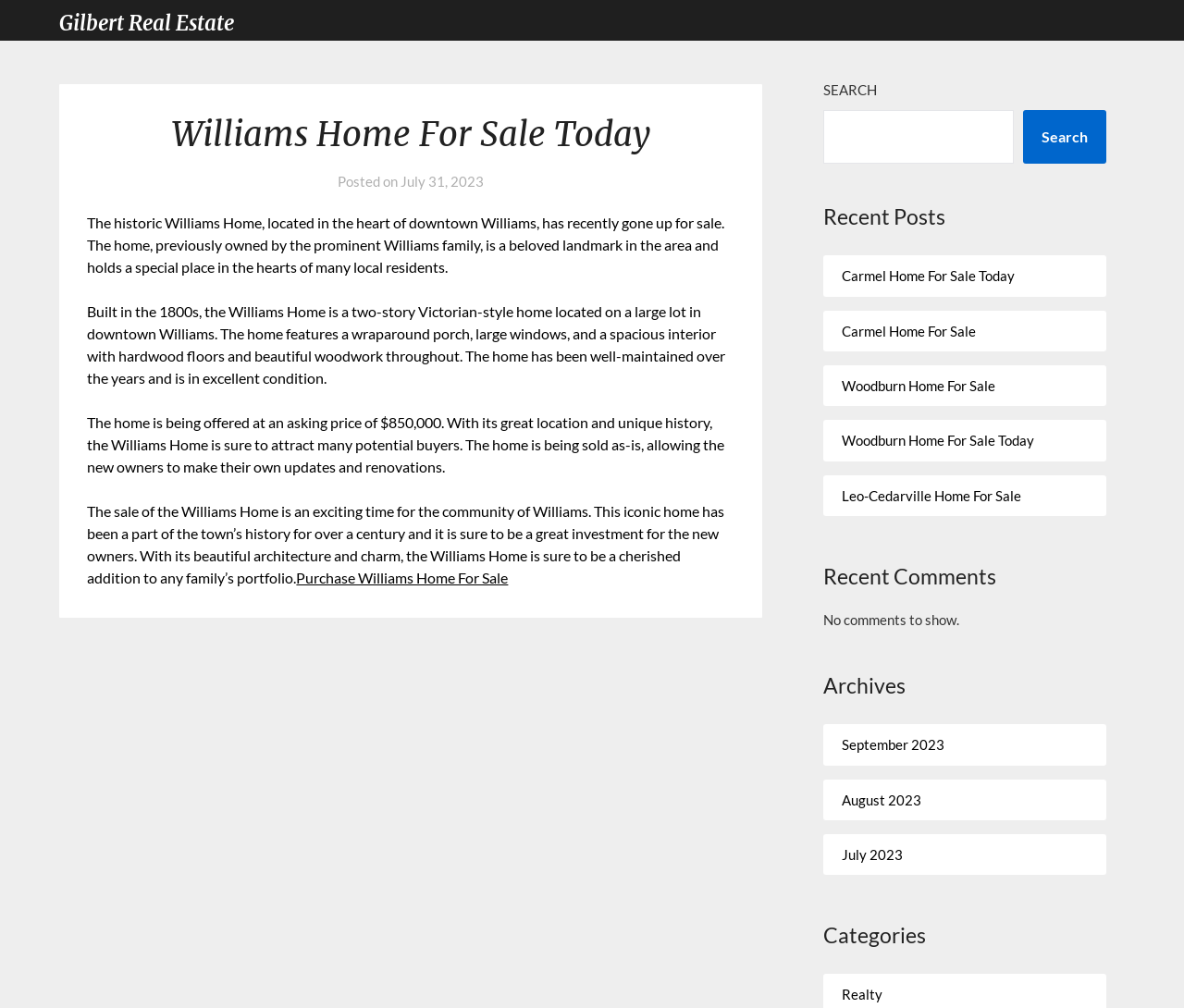Locate the bounding box coordinates of the element that needs to be clicked to carry out the instruction: "Browse homes in July 2023". The coordinates should be given as four float numbers ranging from 0 to 1, i.e., [left, top, right, bottom].

[0.711, 0.839, 0.763, 0.856]